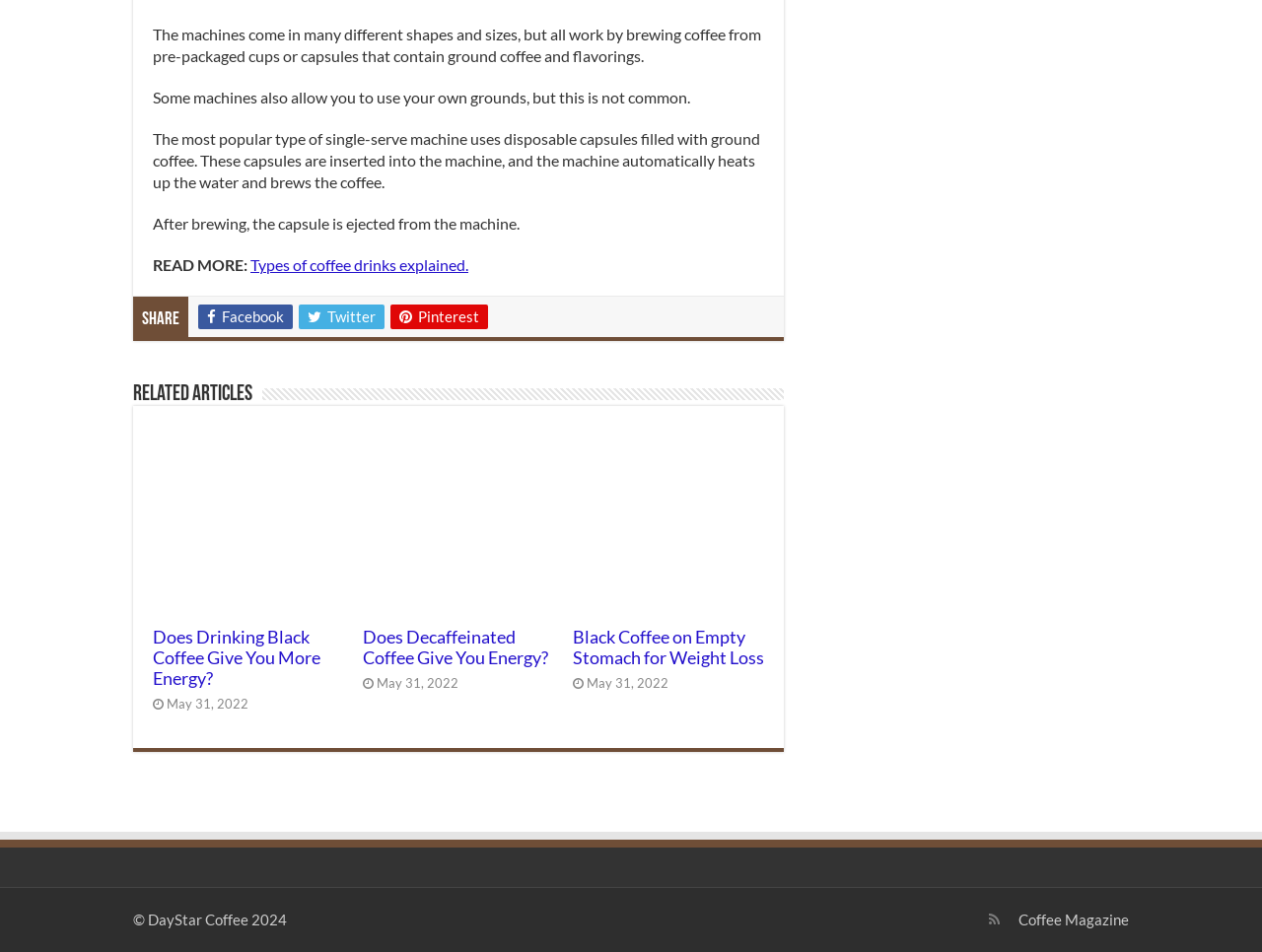Find the bounding box of the element with the following description: "Apple TV (from $179/£169)". The coordinates must be four float numbers between 0 and 1, formatted as [left, top, right, bottom].

None